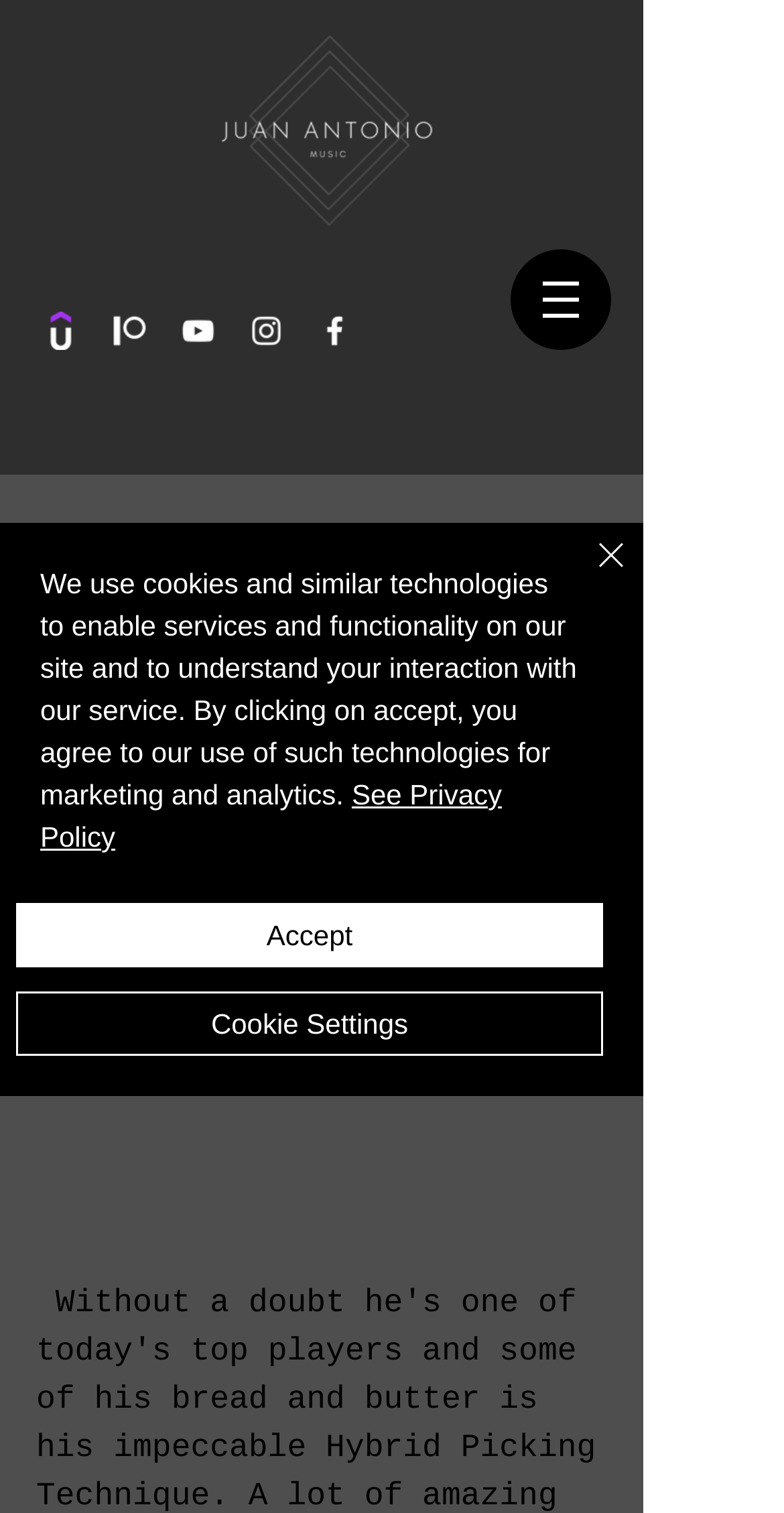Detail the features and information presented on the webpage.

This webpage is about Hybrid Picking Technique in guitar playing, inspired by Andre Nieri. At the top left, there is a social bar with four links to different social media platforms, including Udemy, Patreon, YouTube, and Instagram, each represented by a white icon. Below the social bar, there is a large image taking up most of the width of the page.

On the top right, there is a navigation menu labeled "Site" with a dropdown button. Below the navigation menu, there is a heading that reads "Hybrid Picking w/ the Best! | Andre Nieri Inspired Lick".

In the middle of the page, there is a prominent alert box that informs users about the use of cookies and similar technologies on the site. The alert box has three buttons: "Accept", "Cookie Settings", and "Close". The "Close" button is accompanied by a small image of a cross. There is also a link to the "Privacy Policy" within the alert box.

At the very top of the page, there is a small iframe labeled "Conversion Popup", which is not immediately visible.